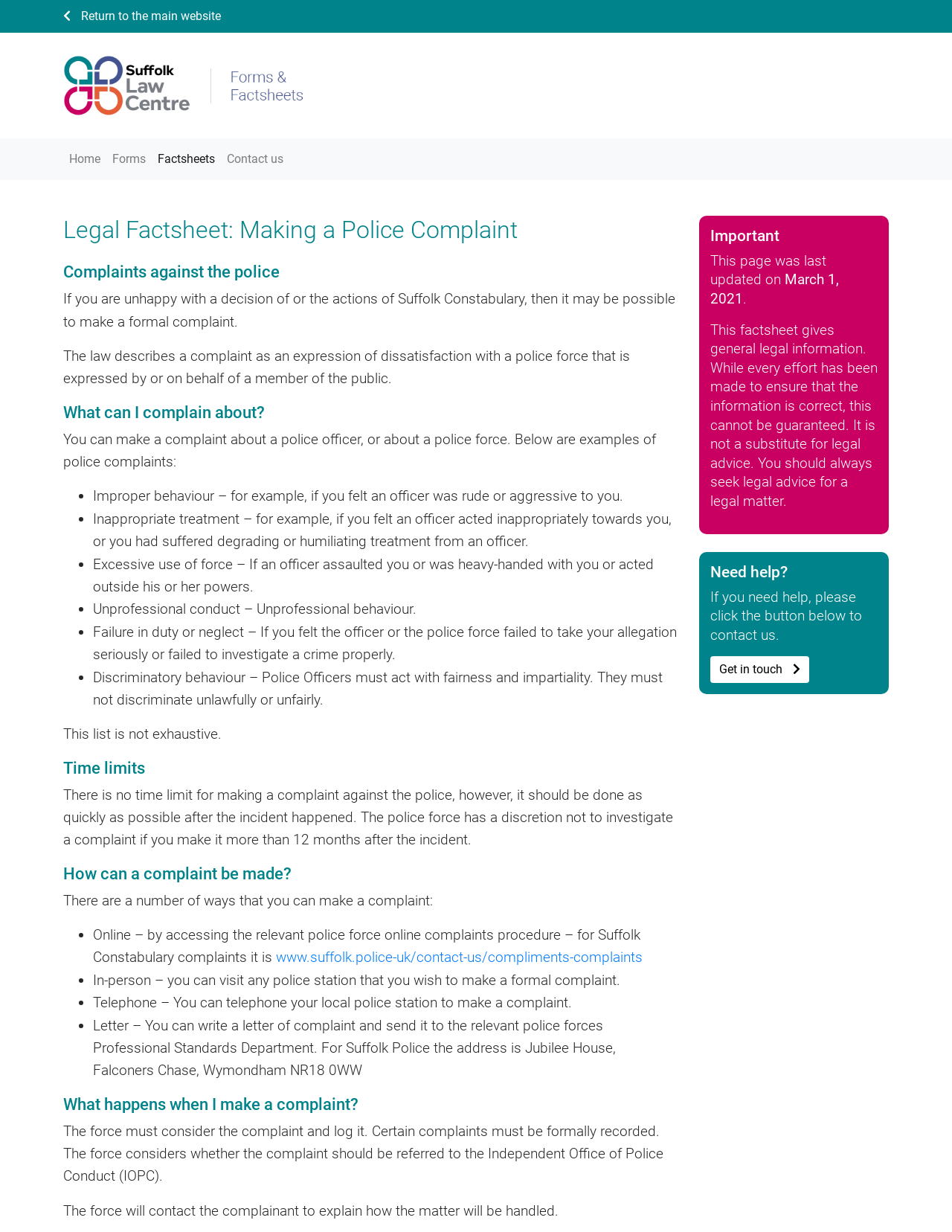Find the bounding box coordinates corresponding to the UI element with the description: "Forms". The coordinates should be formatted as [left, top, right, bottom], with values as floats between 0 and 1.

[0.112, 0.117, 0.159, 0.141]